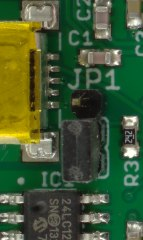Capture every detail in the image and describe it fully.

This image captures a close-up view of a circuit board featuring the jumper JP1, which plays a crucial role in the operation of the ZTEX USB-FPGA Module 2.01. JP1 is associated with the I2C address configuration of the EEPROM, determining whether the firmware will boot from the external EEPROM or revert to an internal firmware if the EEPROM is not viable. The jumper's positioning—either open or closed—affects the I2C address; when open, the address is set to 0xA2, and when closed, it changes to 0xAA. This mechanism is vital for ensuring the device operates correctly by safeguarding against corrupted firmware during the boot process. Notably, the board also includes various components such as capacitors, resistors, and integrated circuits, emphasizing the intricate design typical of such electronic modules.